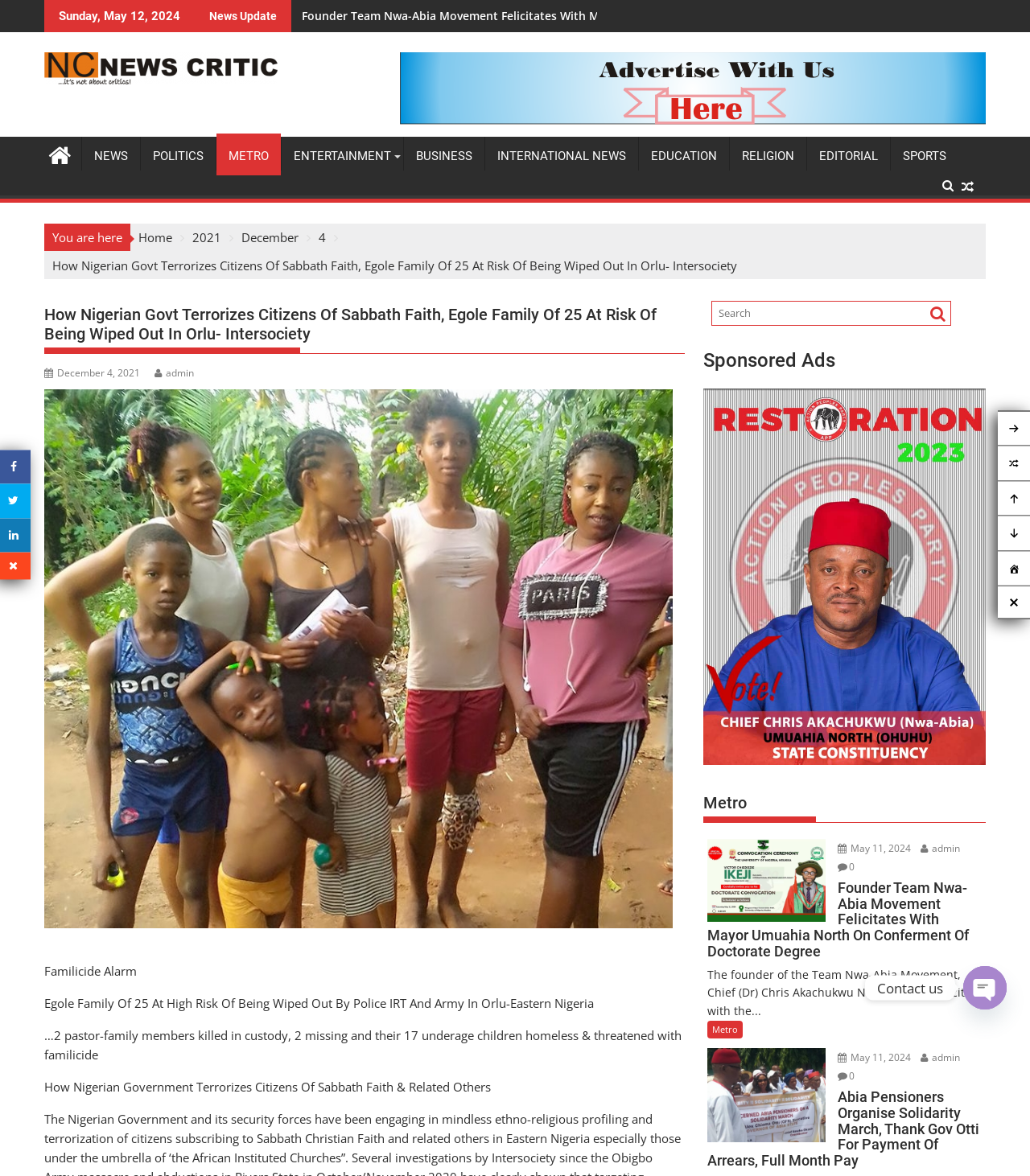Provide a short answer using a single word or phrase for the following question: 
What is the text next to the search box?

Search